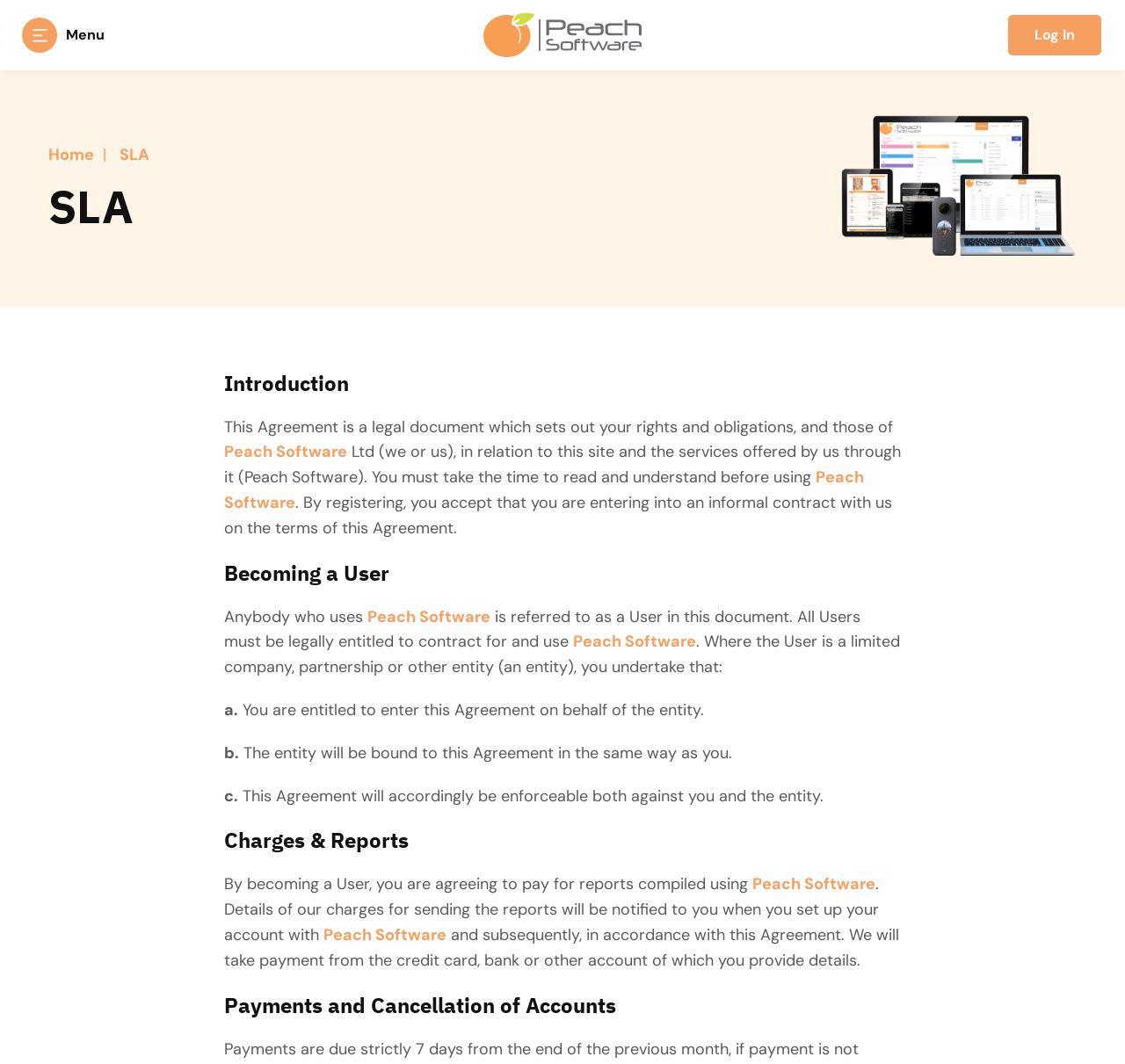Please give a succinct answer using a single word or phrase:
What is the topic of the section that starts with 'By becoming a User, you are agreeing to pay for reports compiled using...'?

Charges & Reports